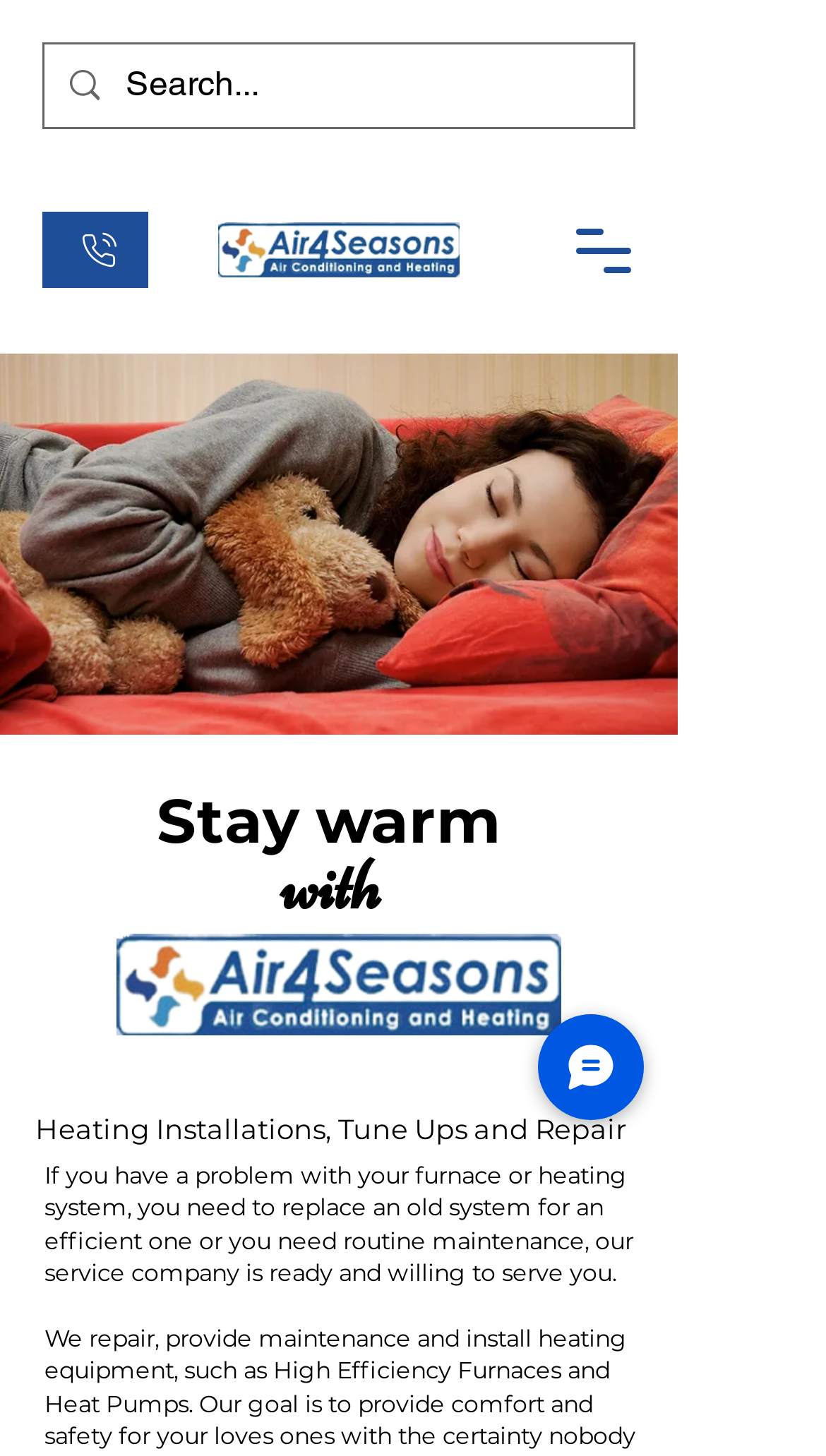Please respond to the question using a single word or phrase:
What is the search box placeholder text?

Search...